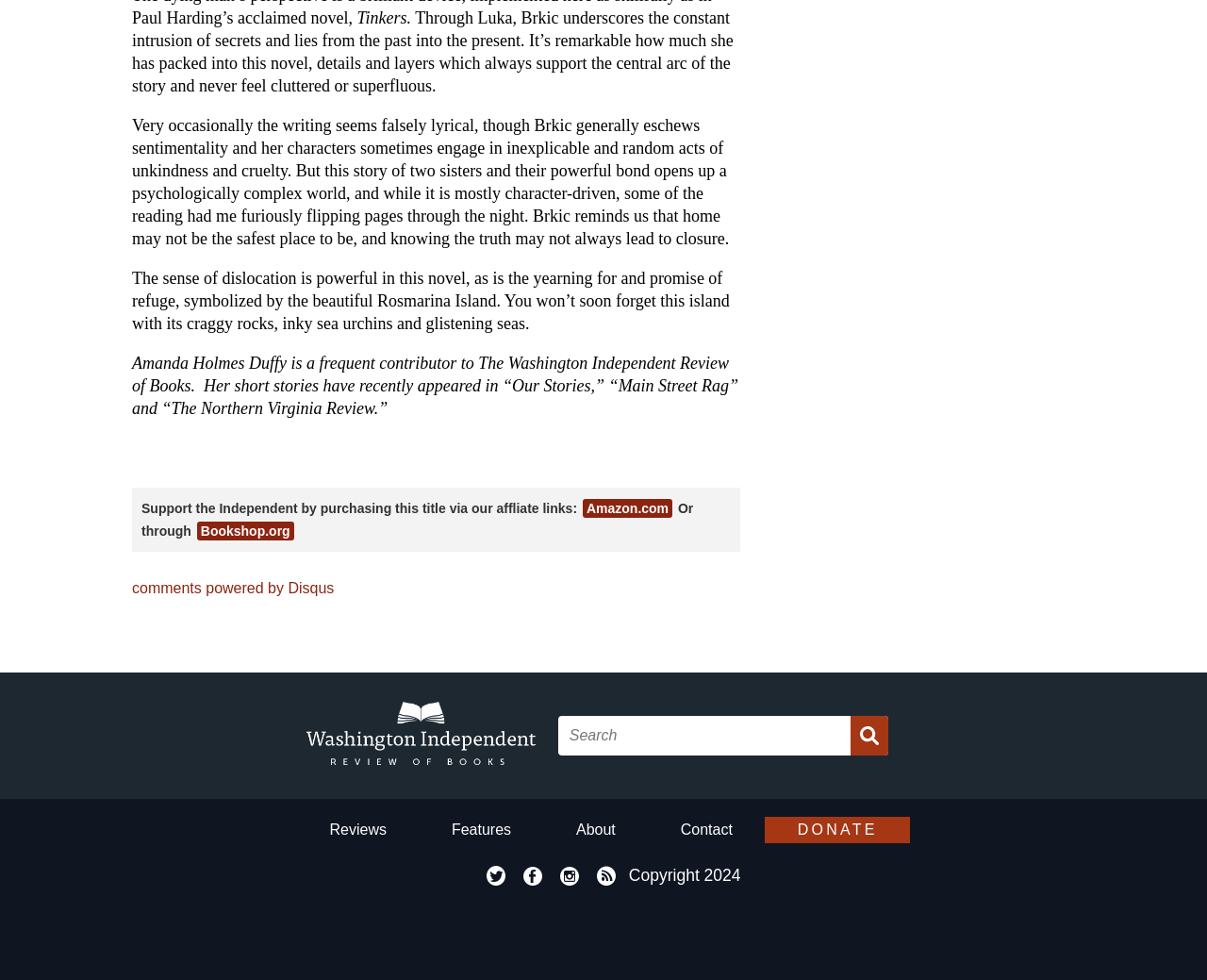What is the name of the reviewer?
Please craft a detailed and exhaustive response to the question.

The reviewer's name is mentioned in the StaticText element that says 'Amanda Holmes Duffy is a frequent contributor to The Washington Independent Review of Books.'.